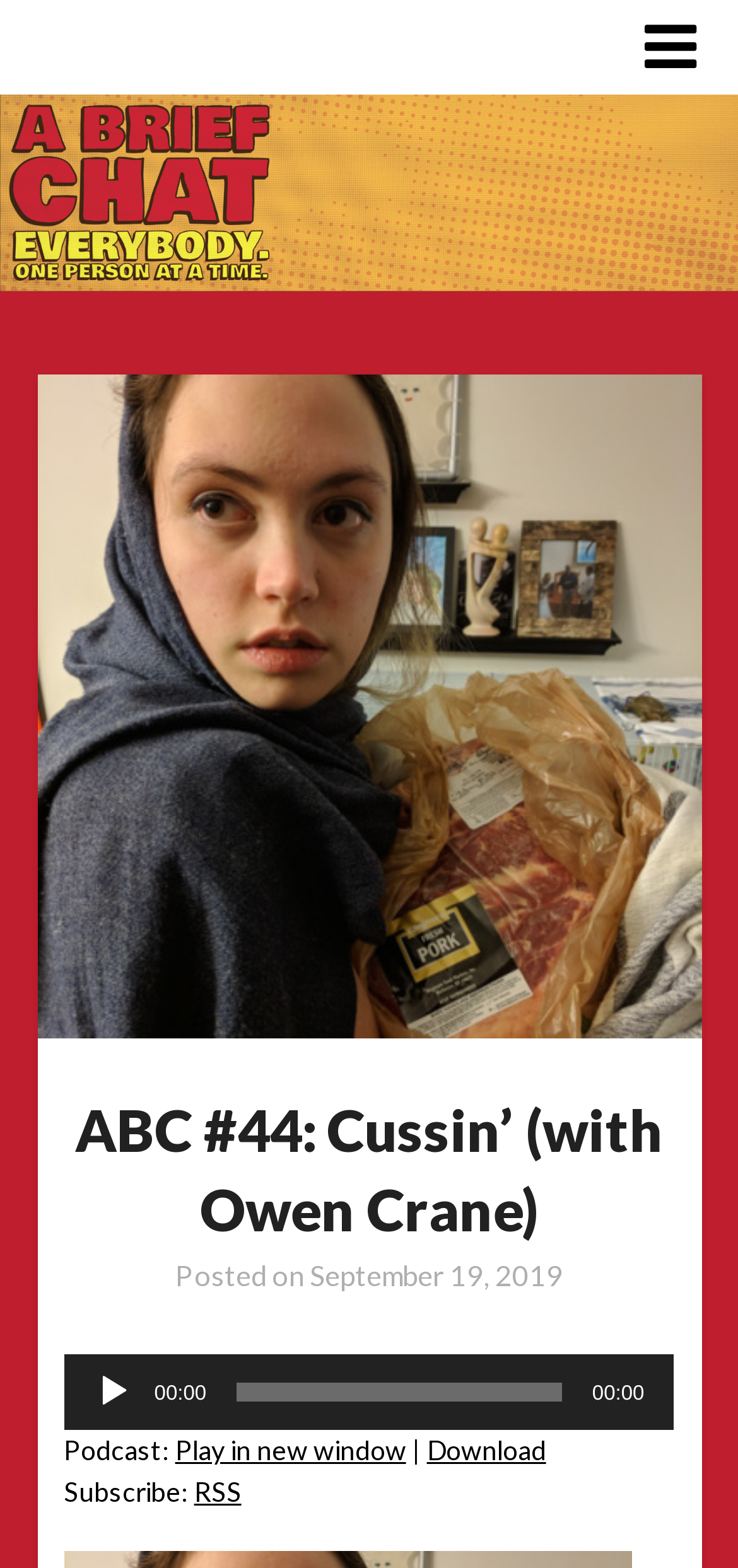Locate the headline of the webpage and generate its content.

ABC #44: Cussin’ (with Owen Crane)